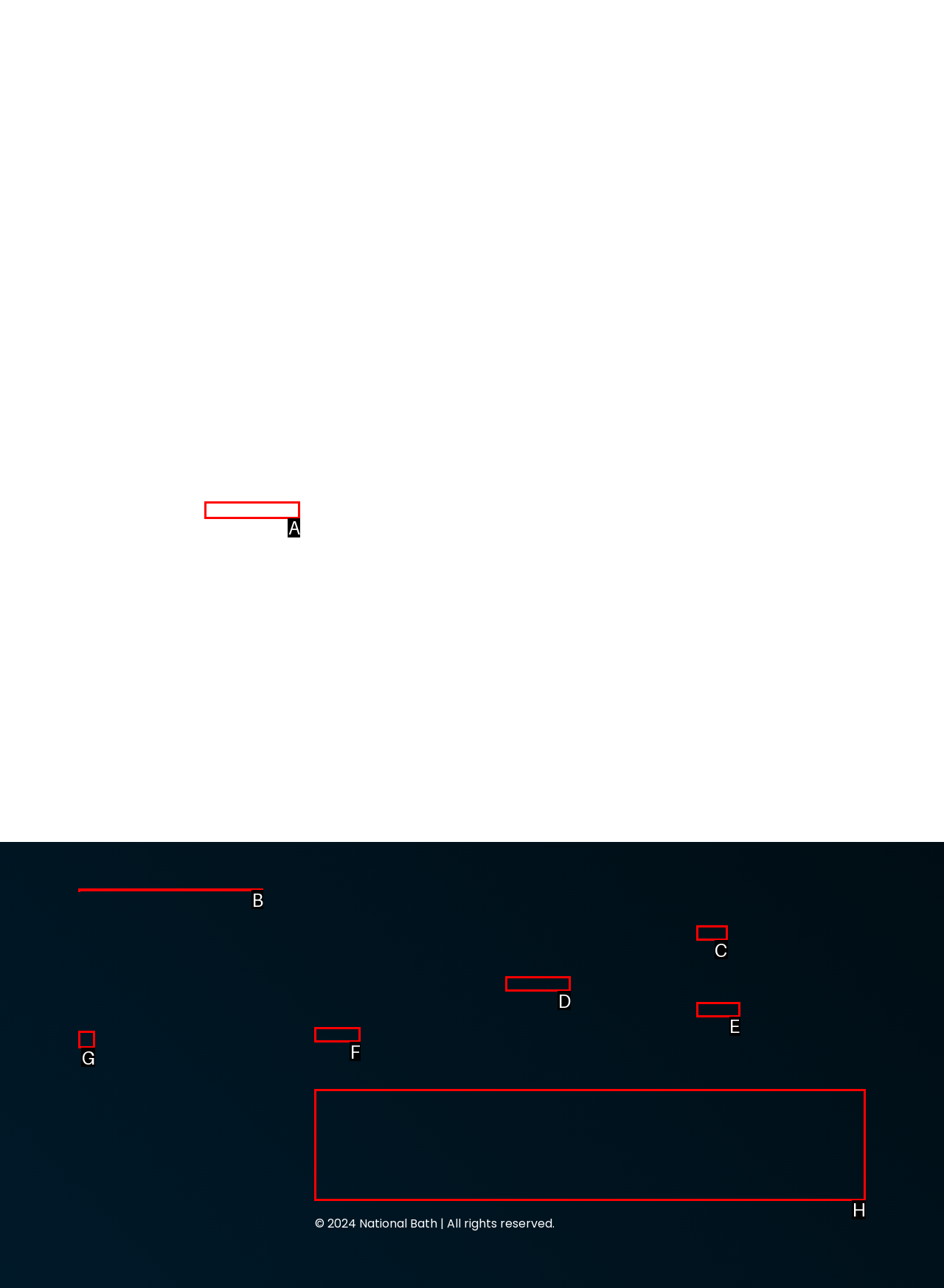Choose the letter that corresponds to the correct button to accomplish the task: Check special offers
Reply with the letter of the correct selection only.

H